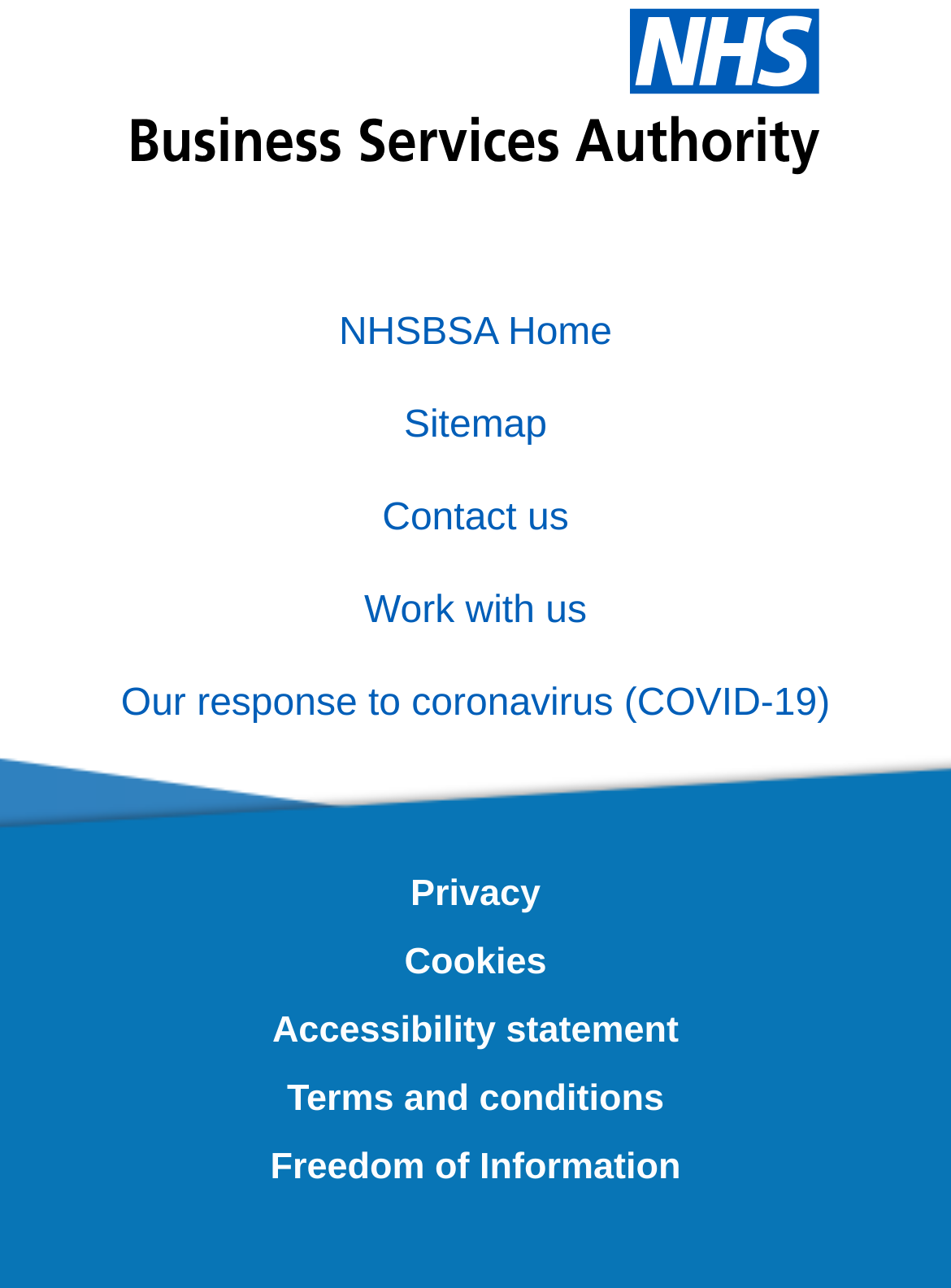Identify the bounding box coordinates of the area you need to click to perform the following instruction: "Contact us".

[0.402, 0.387, 0.598, 0.419]